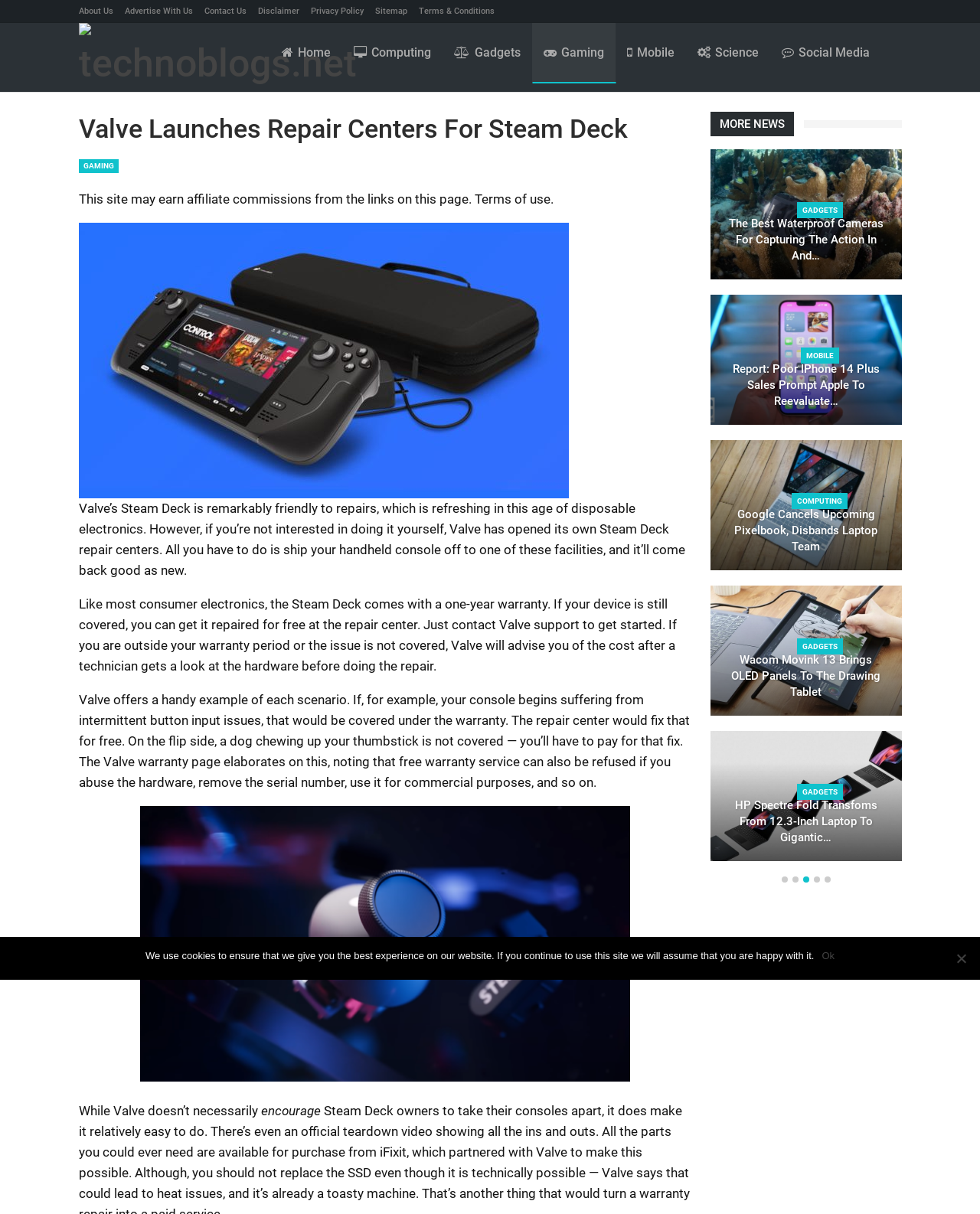Determine the bounding box for the UI element as described: "About us". The coordinates should be represented as four float numbers between 0 and 1, formatted as [left, top, right, bottom].

[0.08, 0.005, 0.115, 0.013]